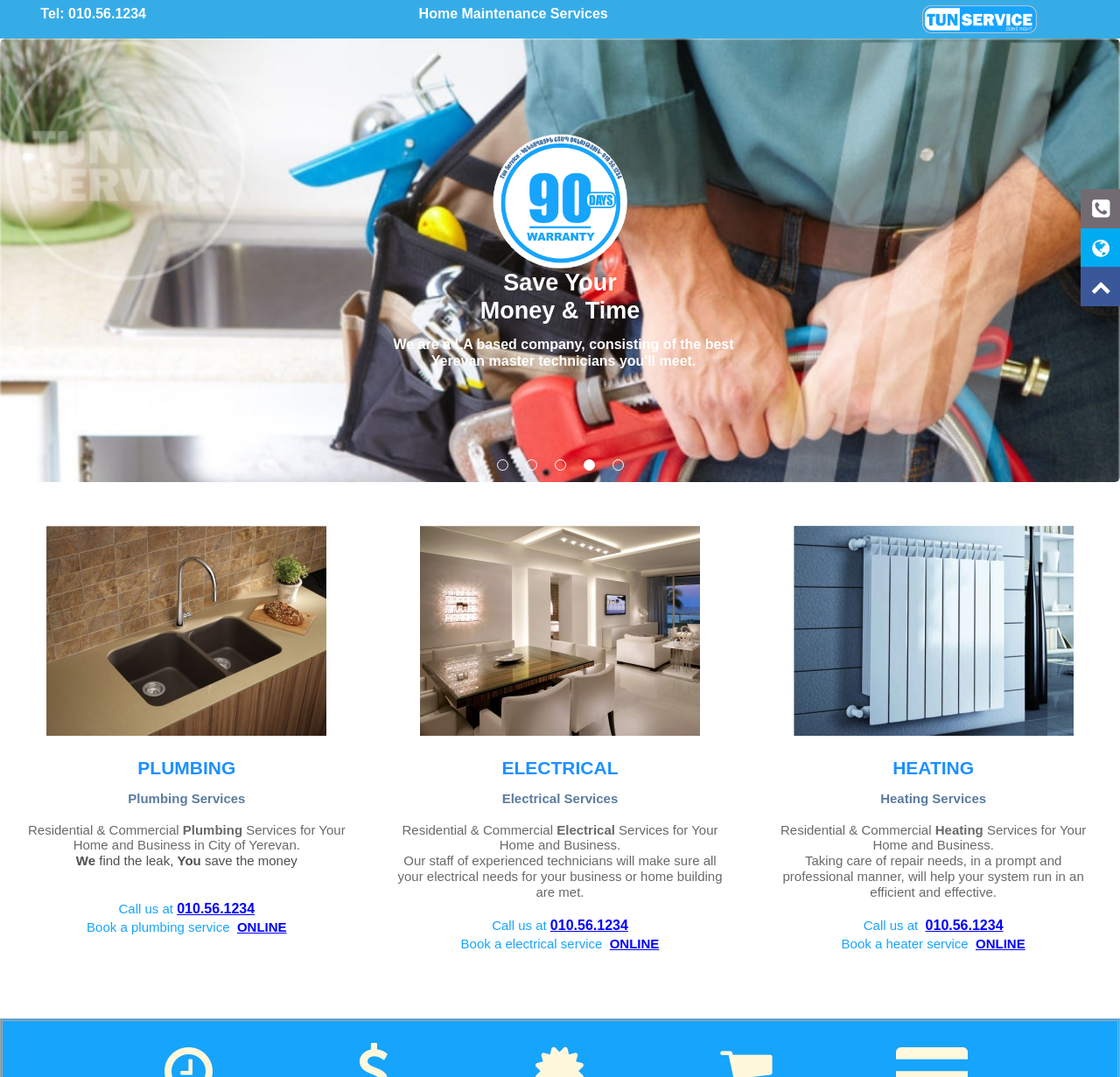Locate and extract the text of the main heading on the webpage.

7 Days a week